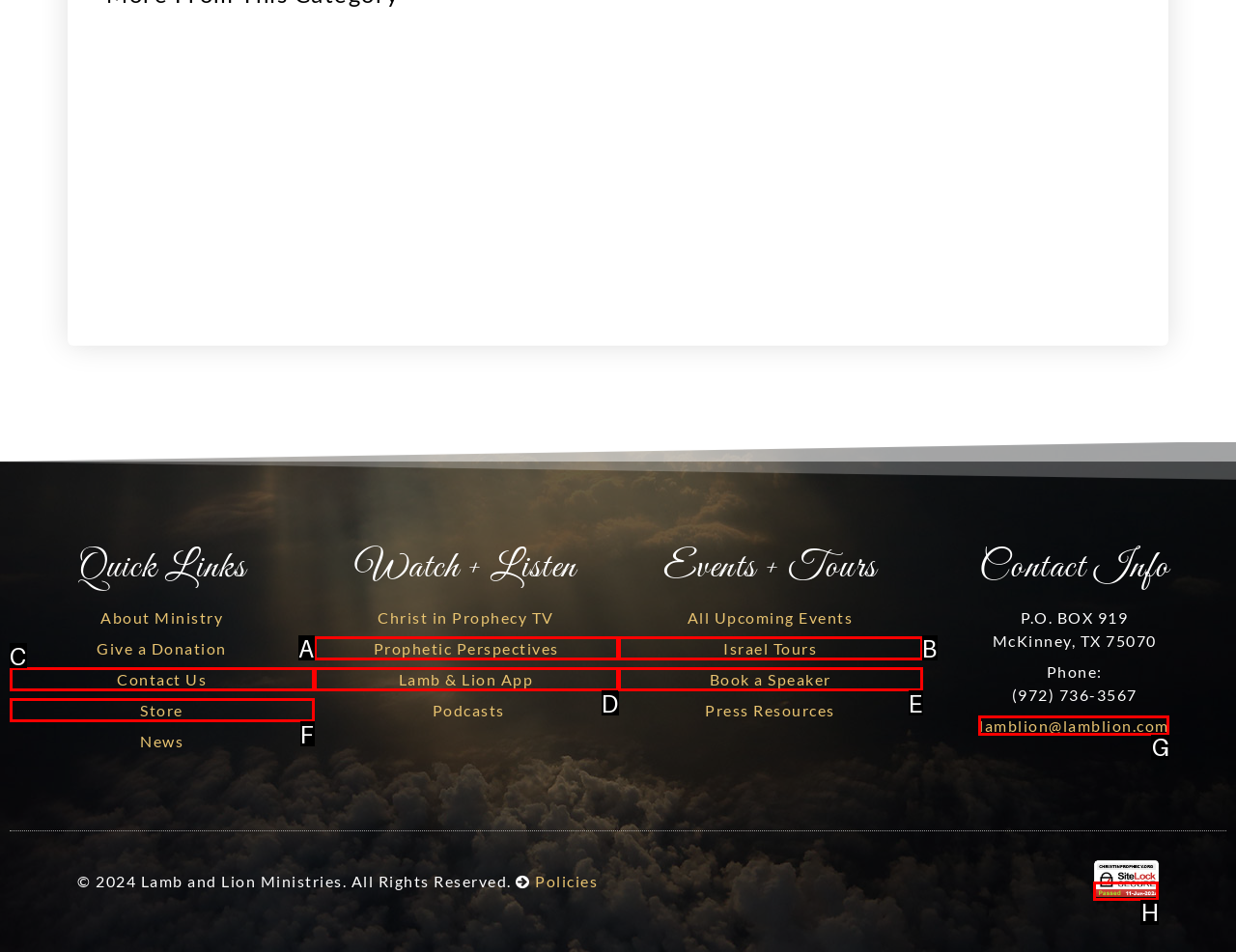Which letter corresponds to the correct option to complete the task: Read the article 'DOJ National Security Division Issues First Declination Under New Enforcement Policy in Export Controls Case'?
Answer with the letter of the chosen UI element.

None